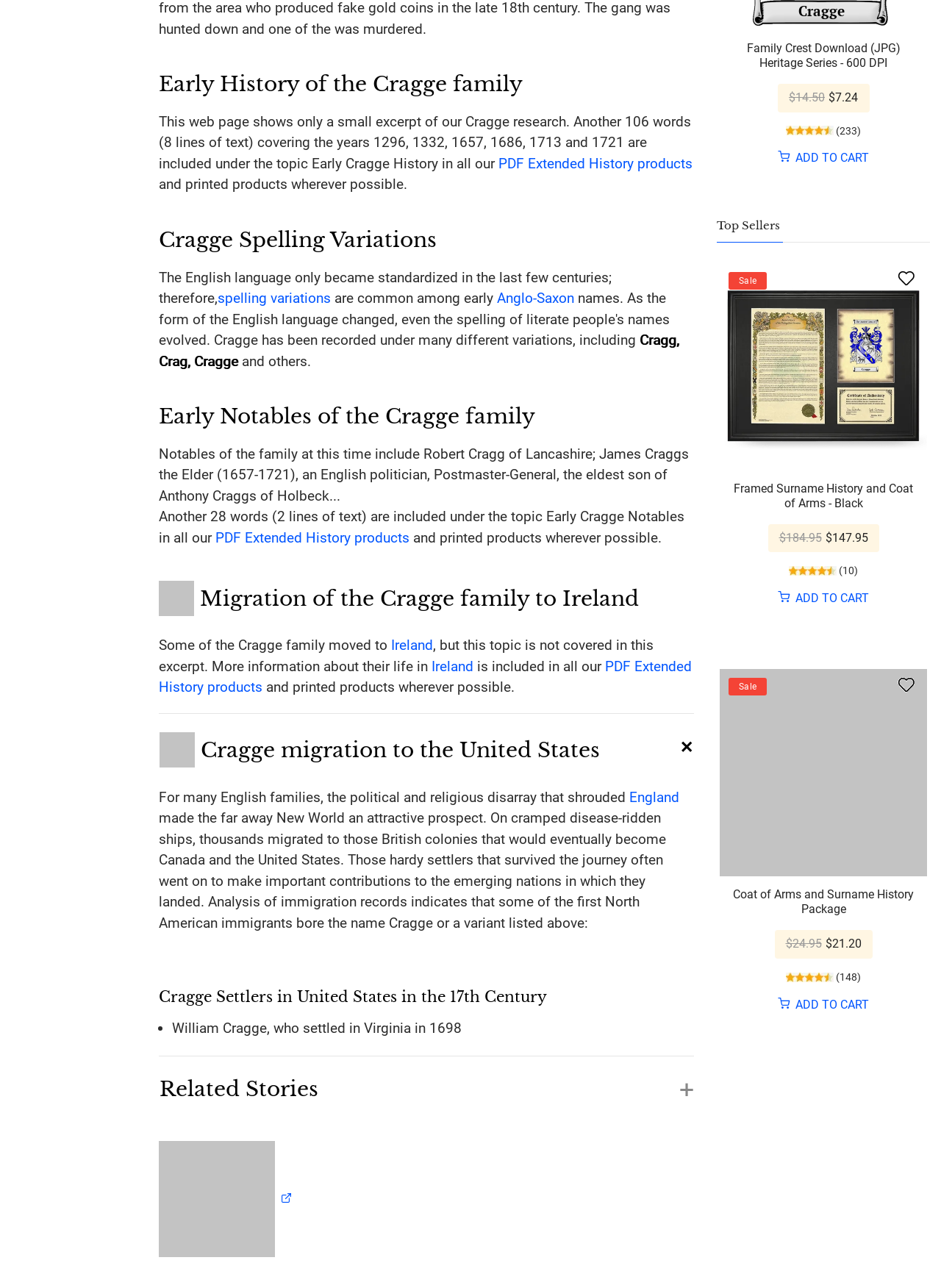Using the description "ADD TO CART", locate and provide the bounding box of the UI element.

[0.827, 0.459, 0.923, 0.47]